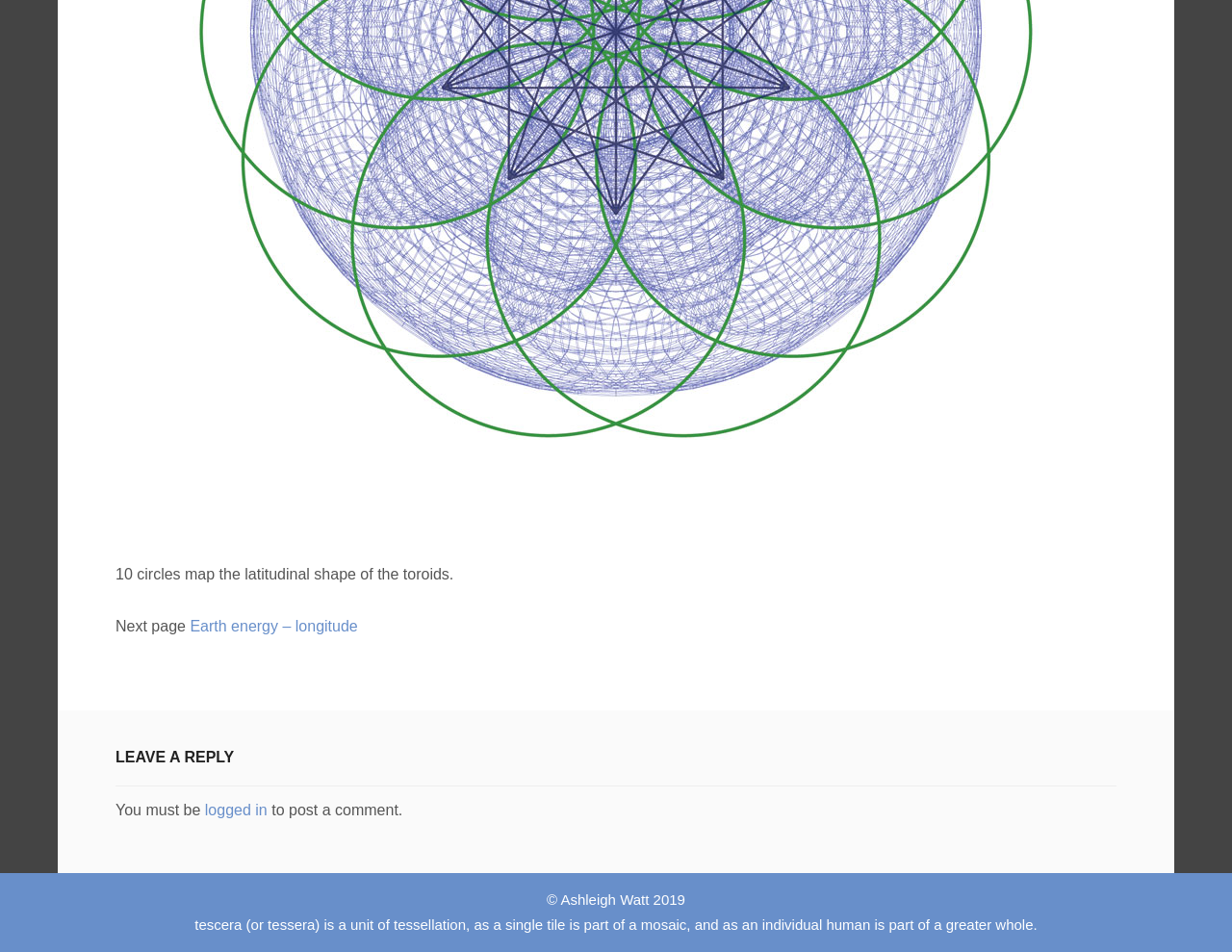Carefully examine the image and provide an in-depth answer to the question: What is required to post a comment?

The text 'You must be logged in to post a comment.' indicates that a user needs to be logged in to post a comment on the webpage.